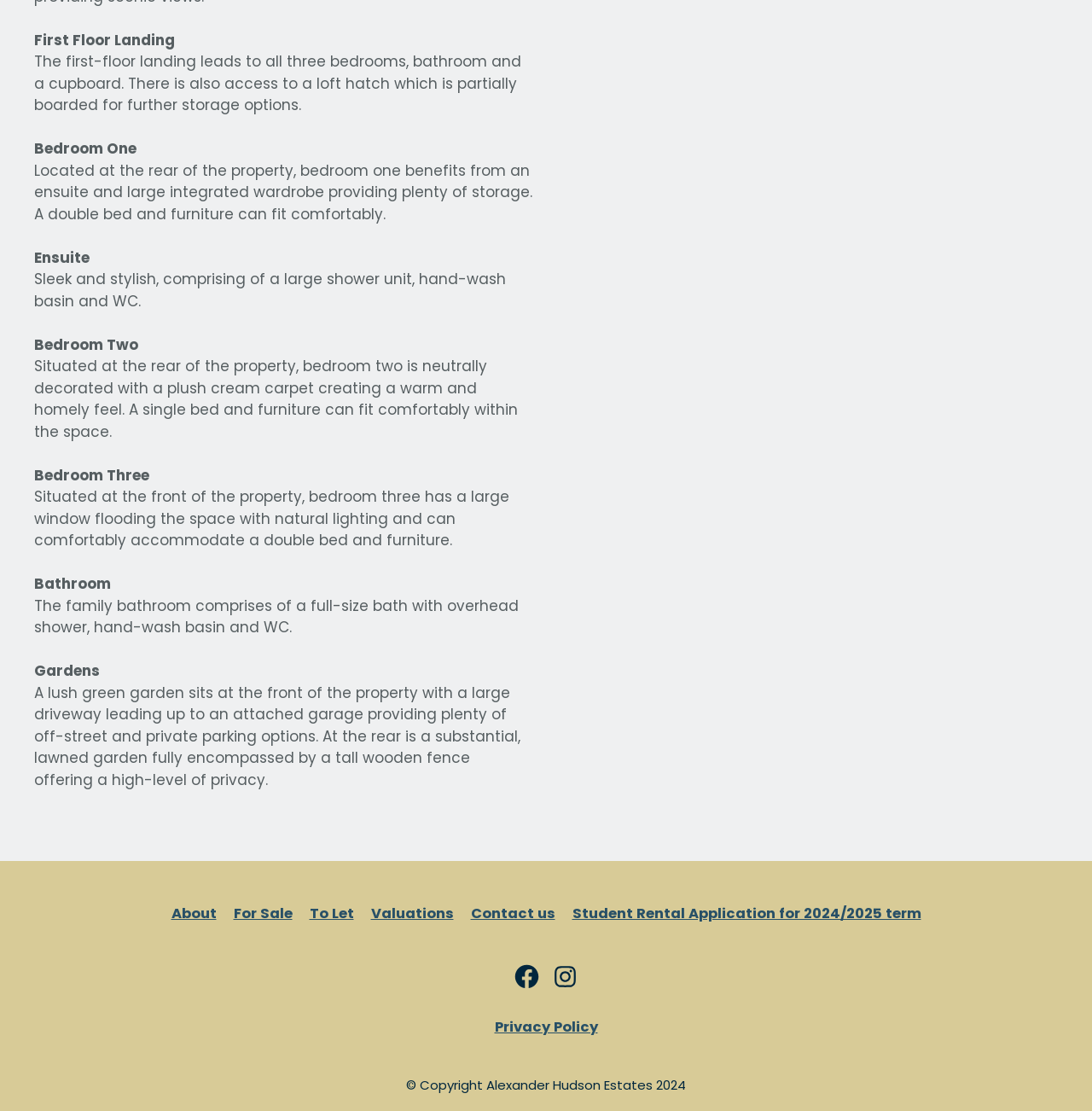Please find the bounding box coordinates of the section that needs to be clicked to achieve this instruction: "Click Student Rental Application for 2024/2025 term".

[0.524, 0.813, 0.843, 0.831]